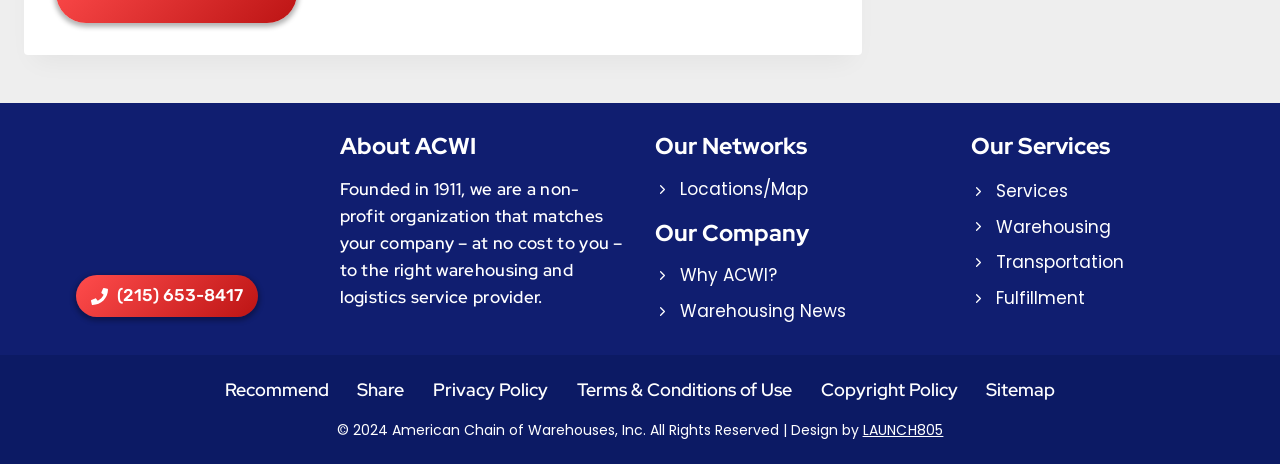Locate the bounding box coordinates of the area where you should click to accomplish the instruction: "Visit the privacy policy page".

[0.327, 0.809, 0.439, 0.871]